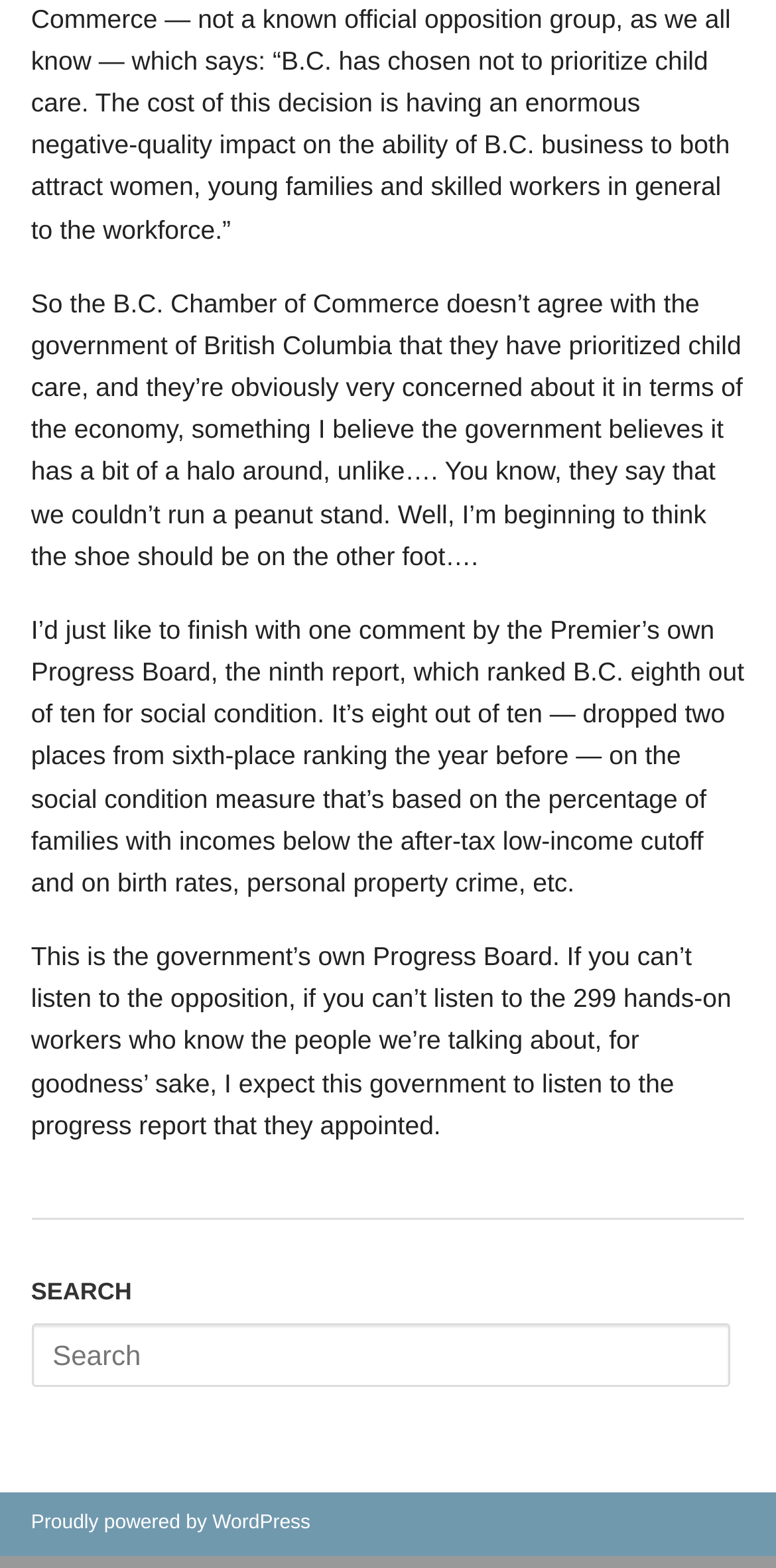What is the topic of the text?
Please provide a comprehensive answer based on the details in the screenshot.

The topic of the text is child care because the text mentions the B.C. Chamber of Commerce's disagreement with the government of British Columbia on prioritizing child care, and it also mentions the government's Progress Board report on social conditions, which includes birth rates and family incomes.